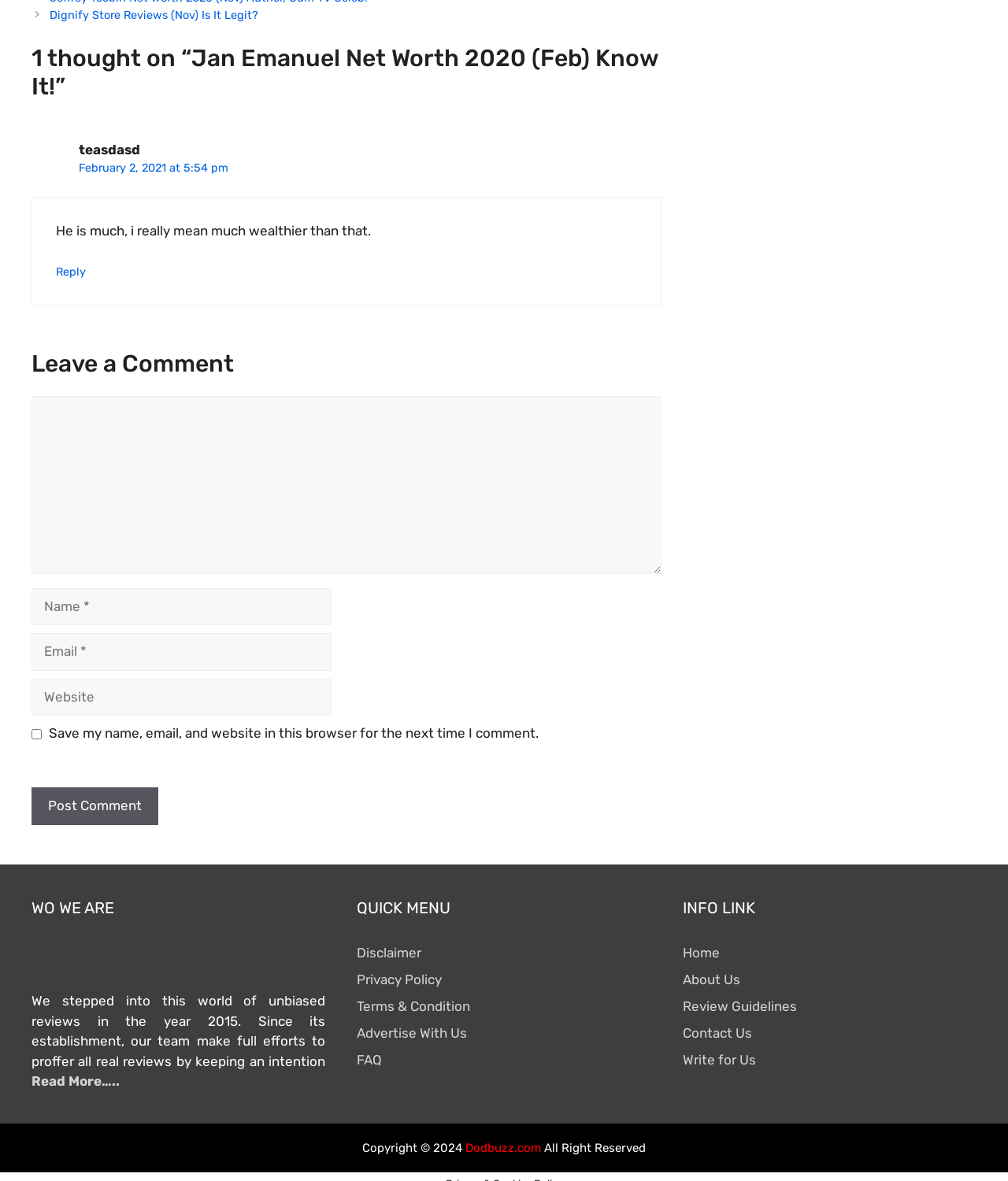Find the bounding box coordinates of the element I should click to carry out the following instruction: "Leave a comment".

[0.031, 0.296, 0.656, 0.322]